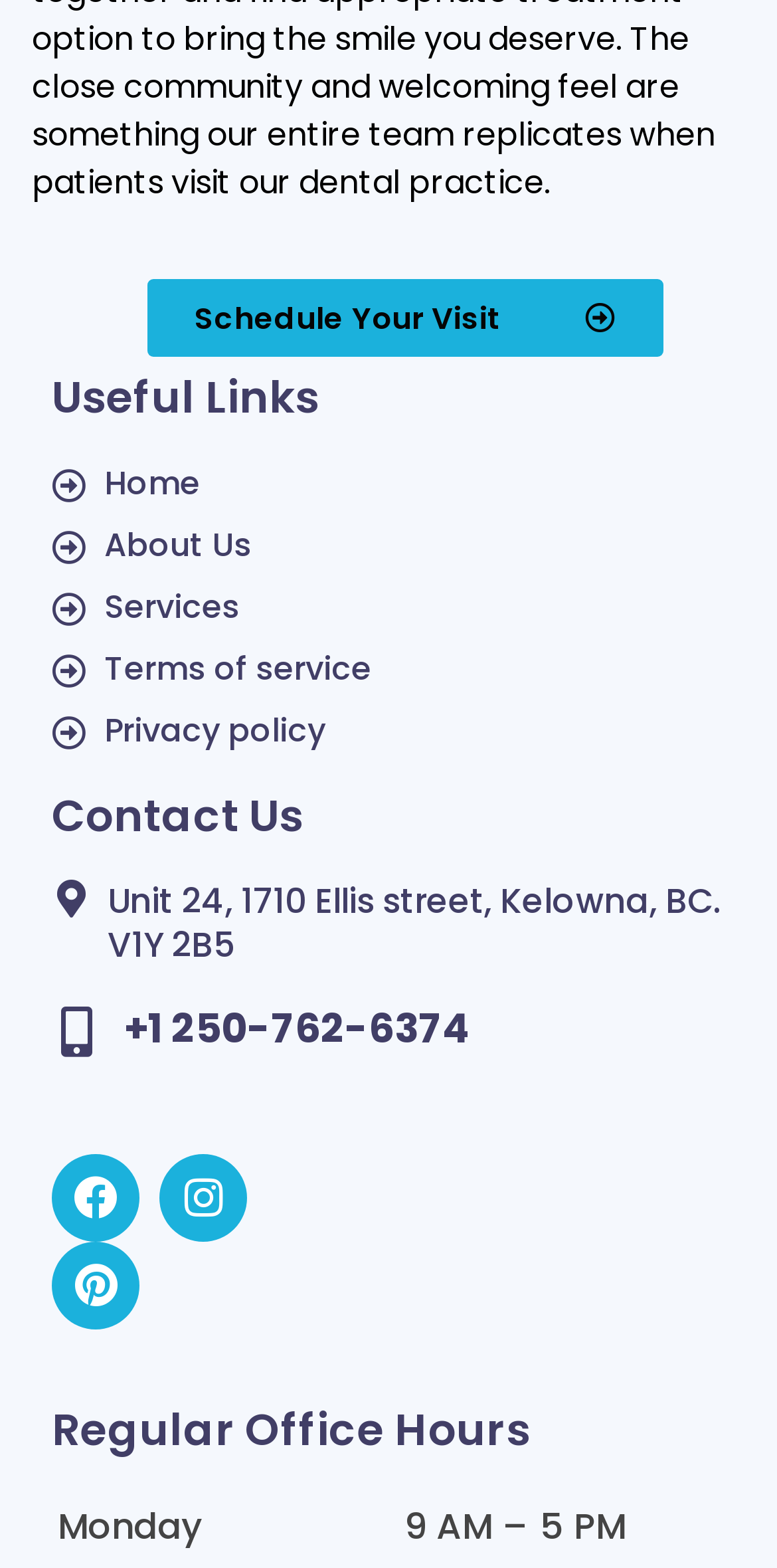Identify the bounding box coordinates of the clickable region to carry out the given instruction: "Explore web development".

None